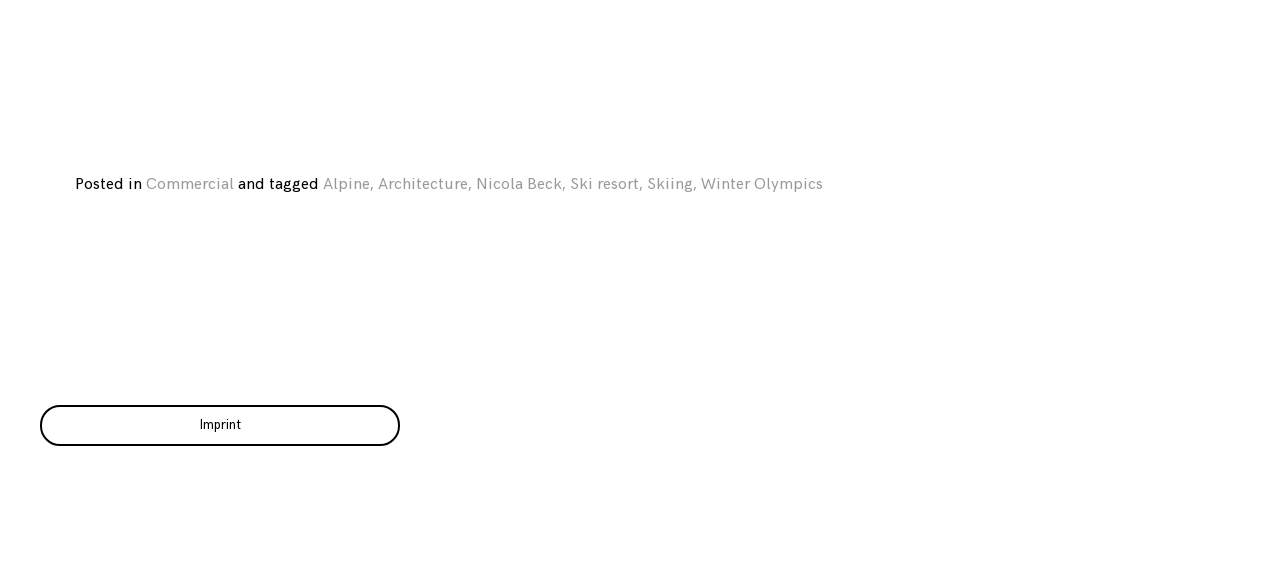Respond with a single word or phrase to the following question:
What is the category of the post?

Commercial